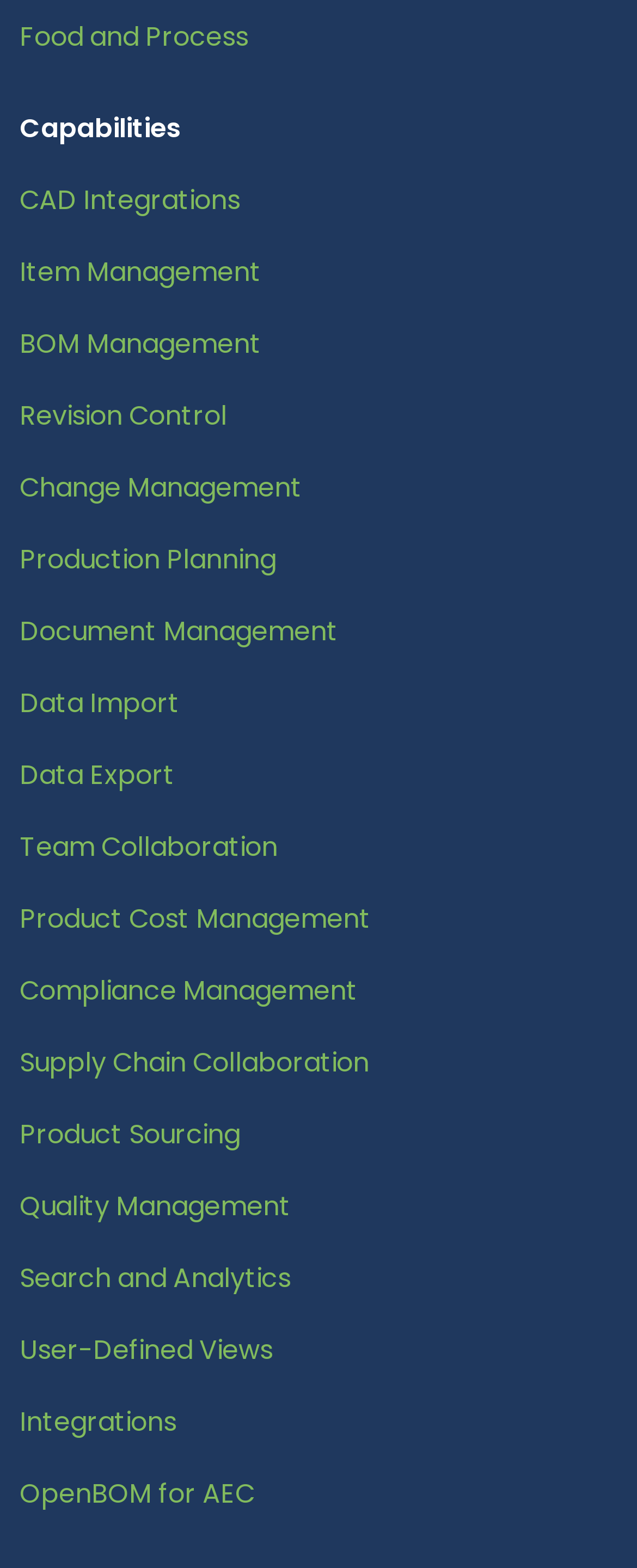Specify the bounding box coordinates for the region that must be clicked to perform the given instruction: "Discover product cost management".

[0.031, 0.574, 0.582, 0.598]